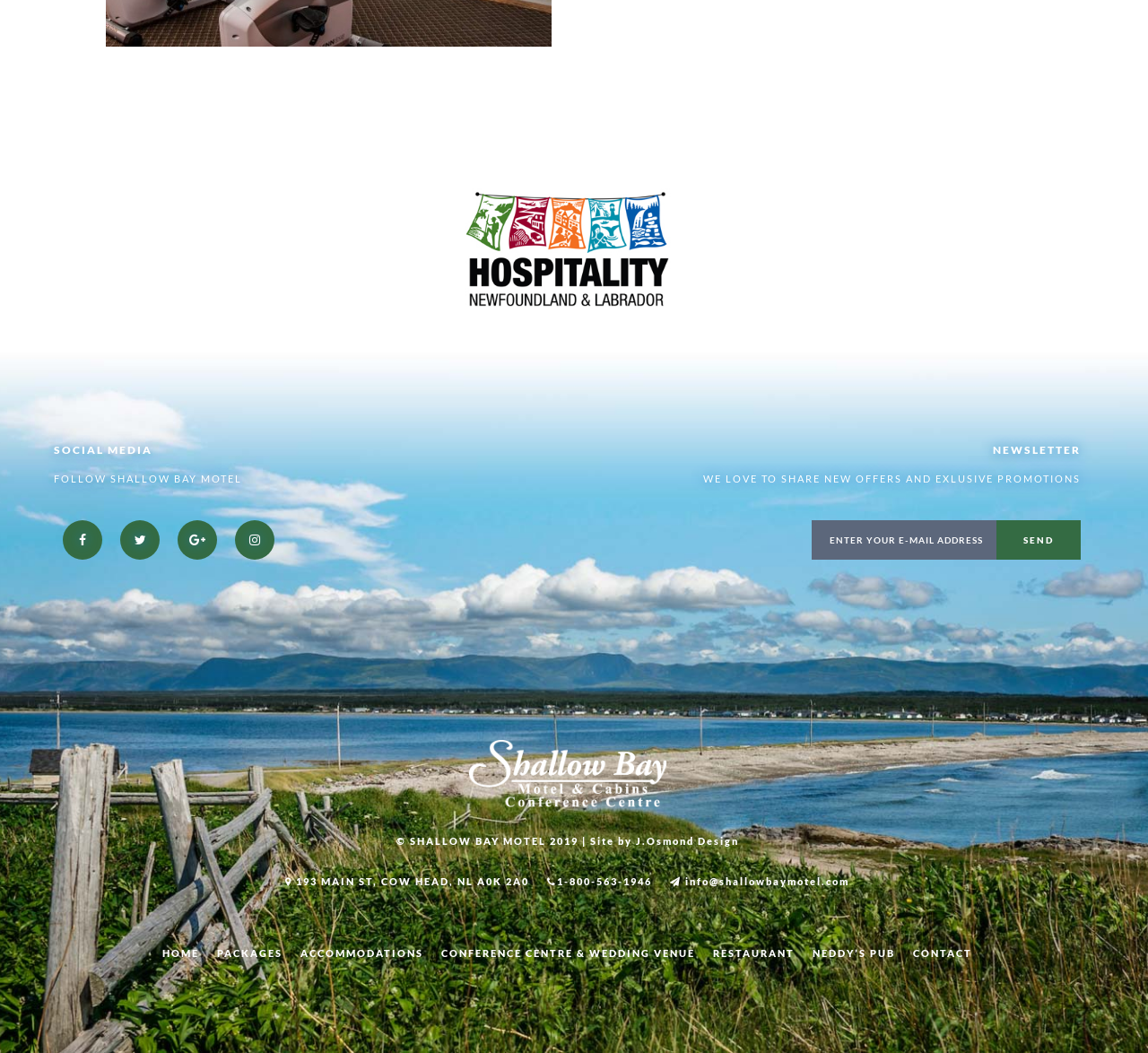Refer to the element description J.Osmond Design and identify the corresponding bounding box in the screenshot. Format the coordinates as (top-left x, top-left y, bottom-right x, bottom-right y) with values in the range of 0 to 1.

[0.554, 0.793, 0.643, 0.804]